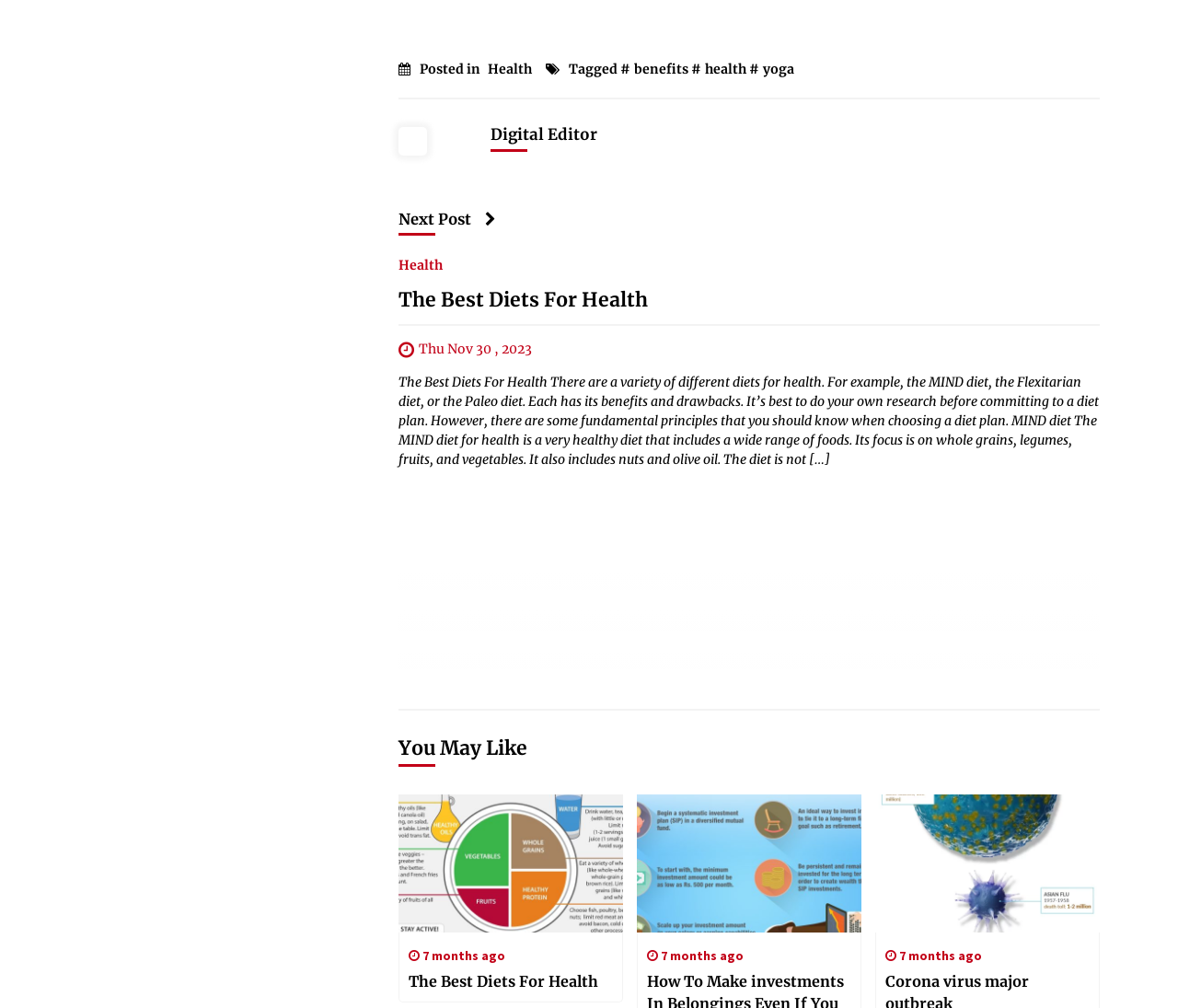Can you show the bounding box coordinates of the region to click on to complete the task described in the instruction: "Check the post dated 'Thu Nov 30, 2023'"?

[0.355, 0.338, 0.452, 0.354]